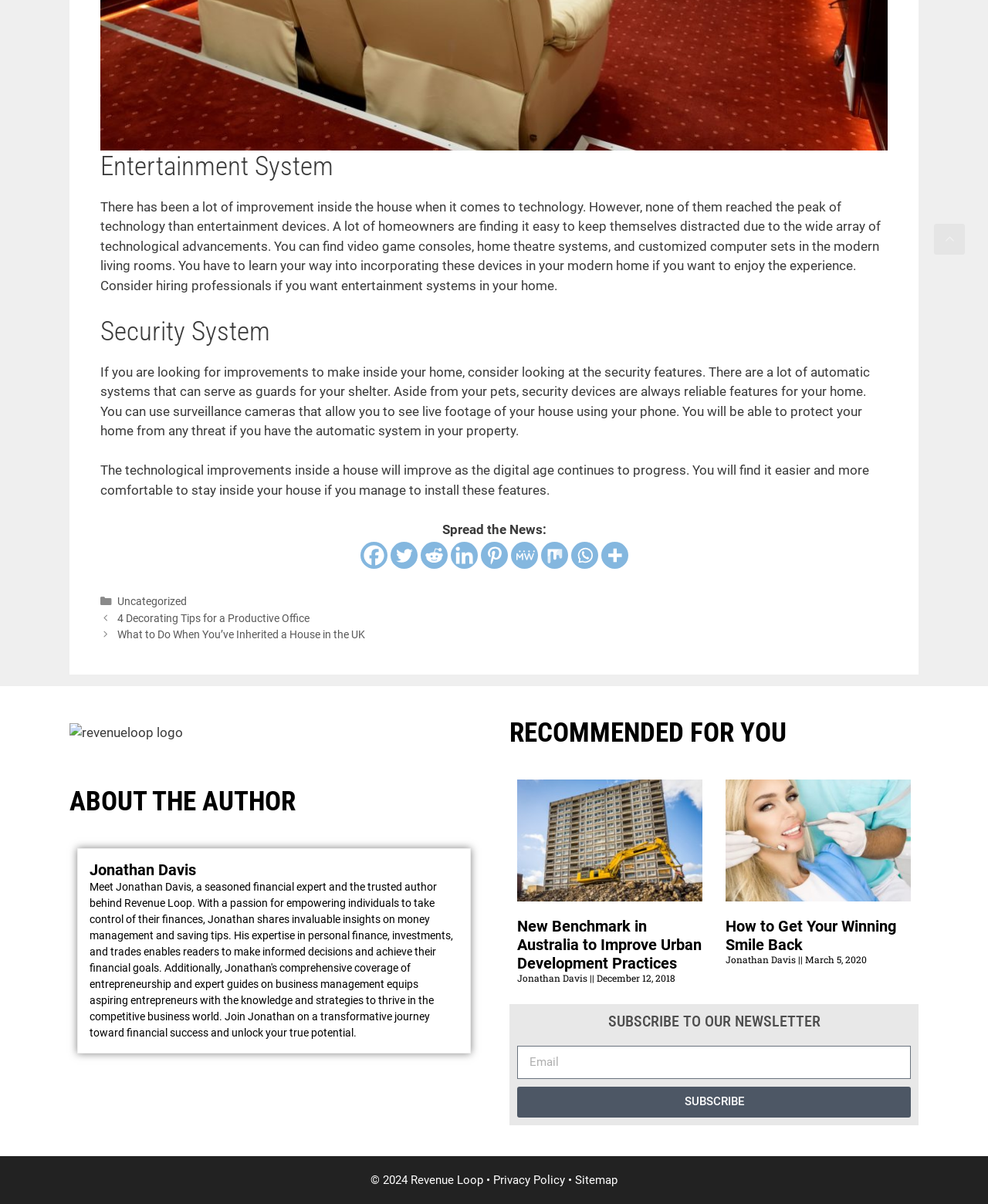Bounding box coordinates are specified in the format (top-left x, top-left y, bottom-right x, bottom-right y). All values are floating point numbers bounded between 0 and 1. Please provide the bounding box coordinate of the region this sentence describes: aria-label="MeWe" title="MeWe"

[0.517, 0.45, 0.544, 0.472]